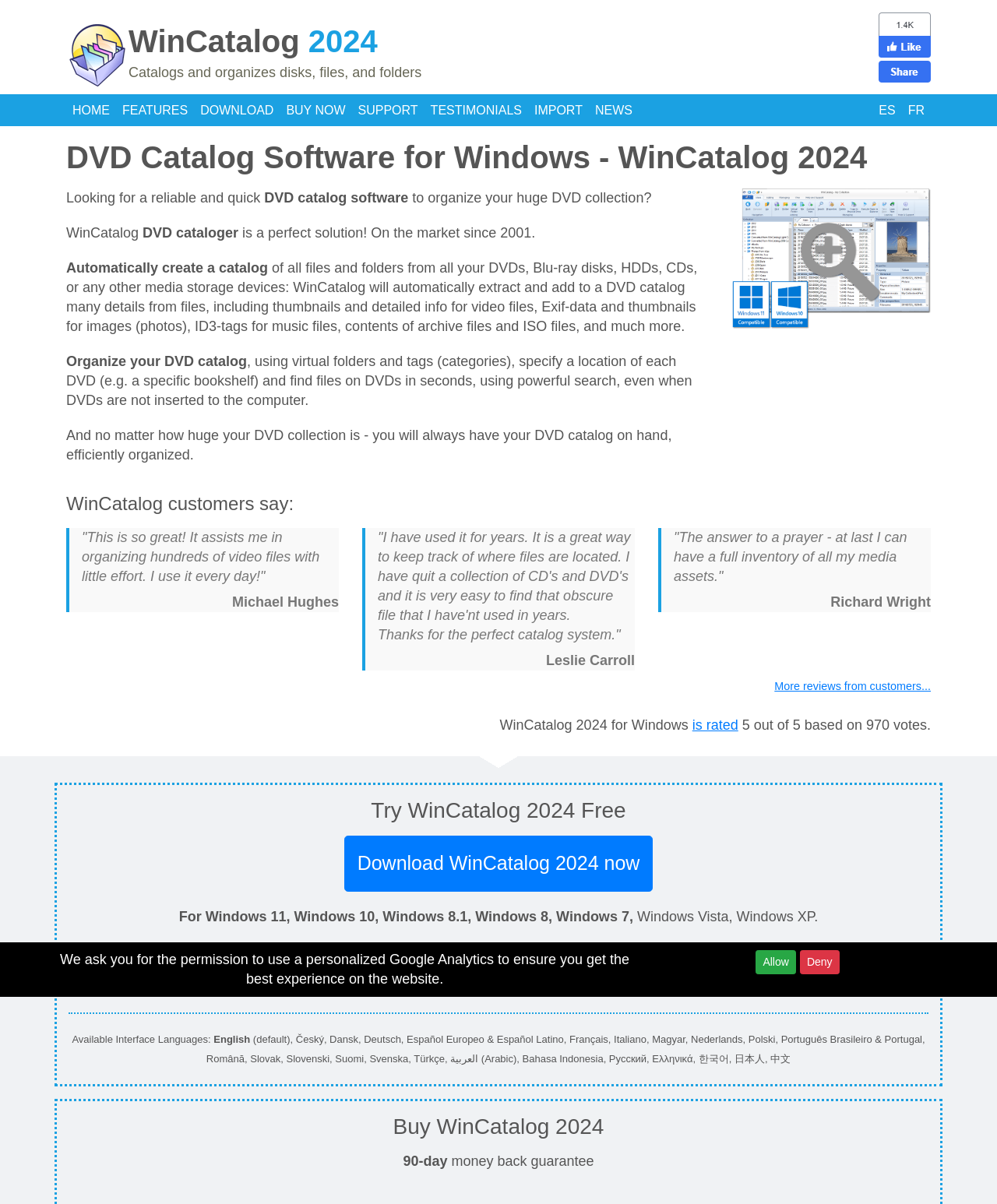Refer to the screenshot and give an in-depth answer to this question: What is the benefit of using WinCatalog 2024?

According to the webpage, one of the benefits of using WinCatalog 2024 is that it allows users to find files quickly, even when DVDs are not inserted into the computer, by using powerful search and organizing the DVD catalog efficiently.